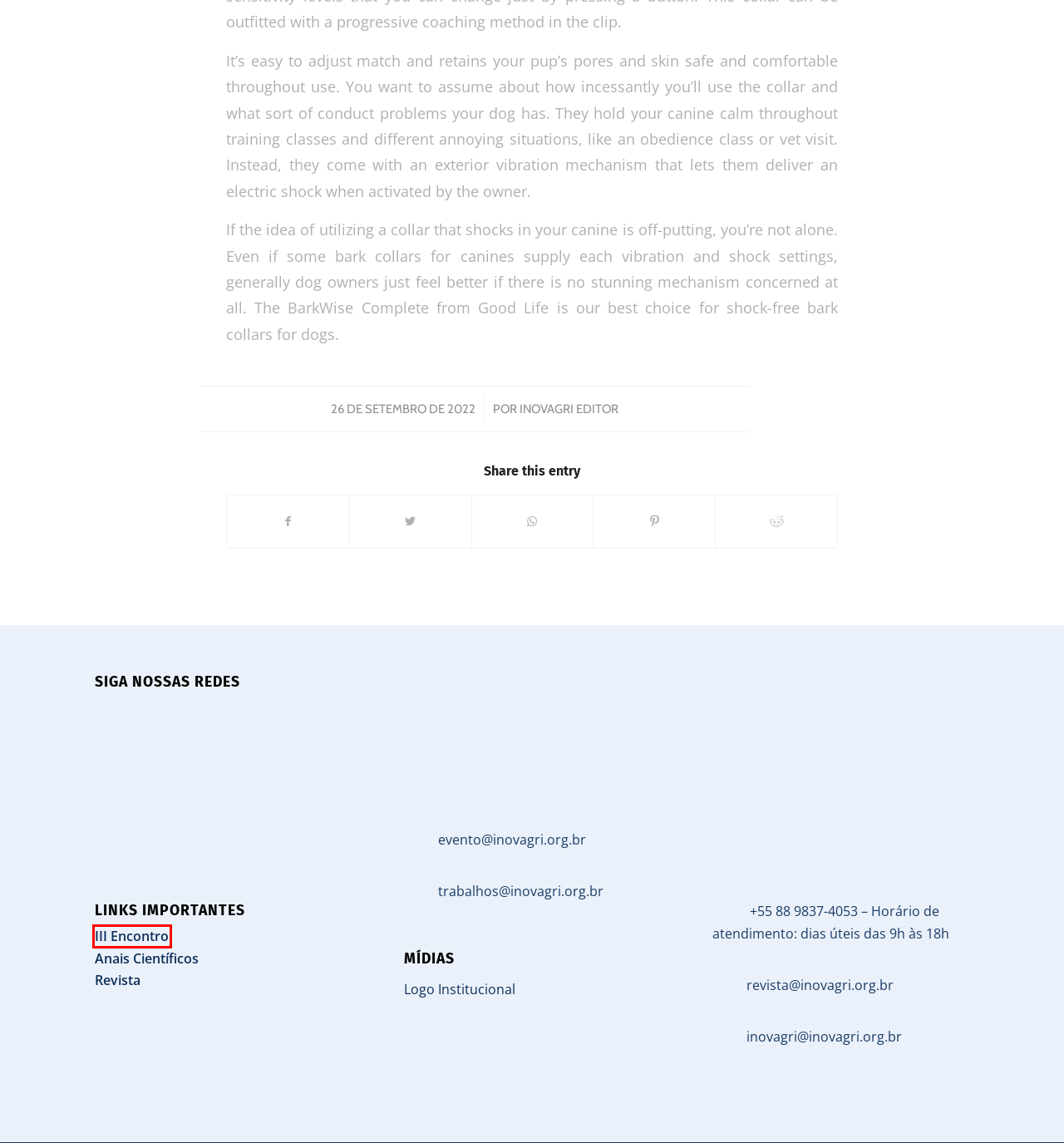A screenshot of a webpage is given with a red bounding box around a UI element. Choose the description that best matches the new webpage shown after clicking the element within the red bounding box. Here are the candidates:
A. REVISTA BRASILEIRA DE AGRICULTURA IRRIGADA - RBAI
B. Anais - Inovagri
C. VI WINOTEC - Inovagri
D. III ENCONTRO - Inovagri
E. Inovagri Meeting Virtual - Sobre o evento - Inovagri
F. Best Dog Bark Collars | Smartdogstuff.com
G. The Brand New Position On Filipino Women Just Produced - Inovagri
H. Centro-Oeste - Inovagri

D